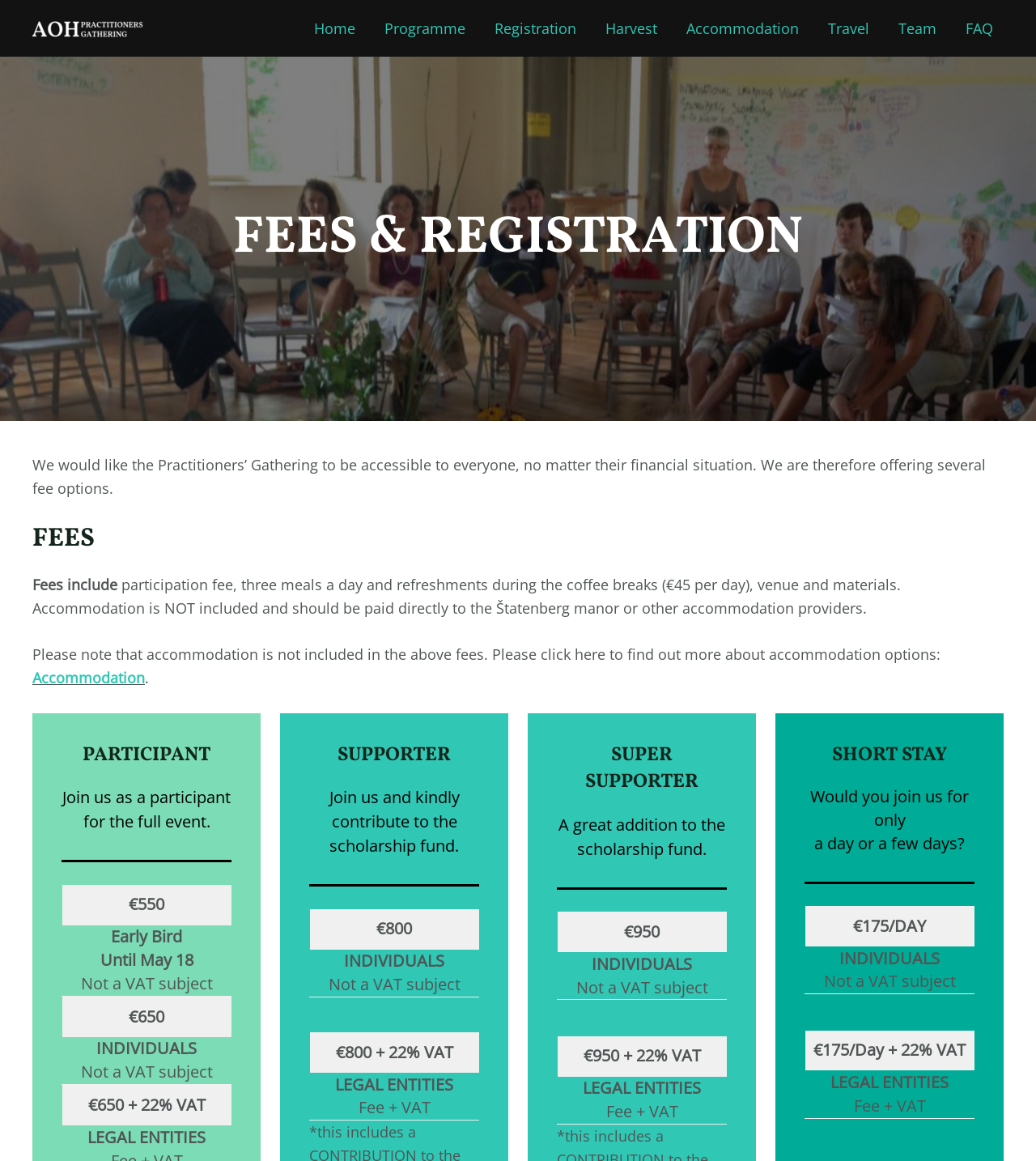Please find and provide the title of the webpage.

FEES & REGISTRATION